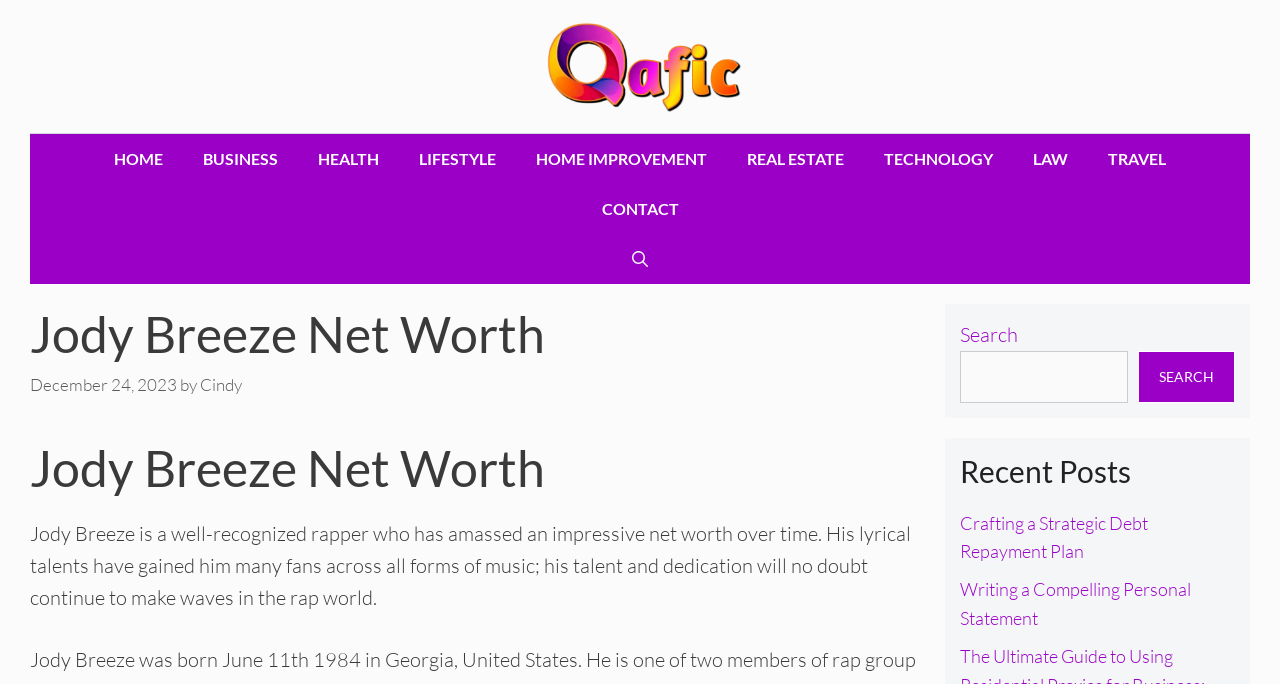Please answer the following question using a single word or phrase: 
How many recent posts are listed?

2